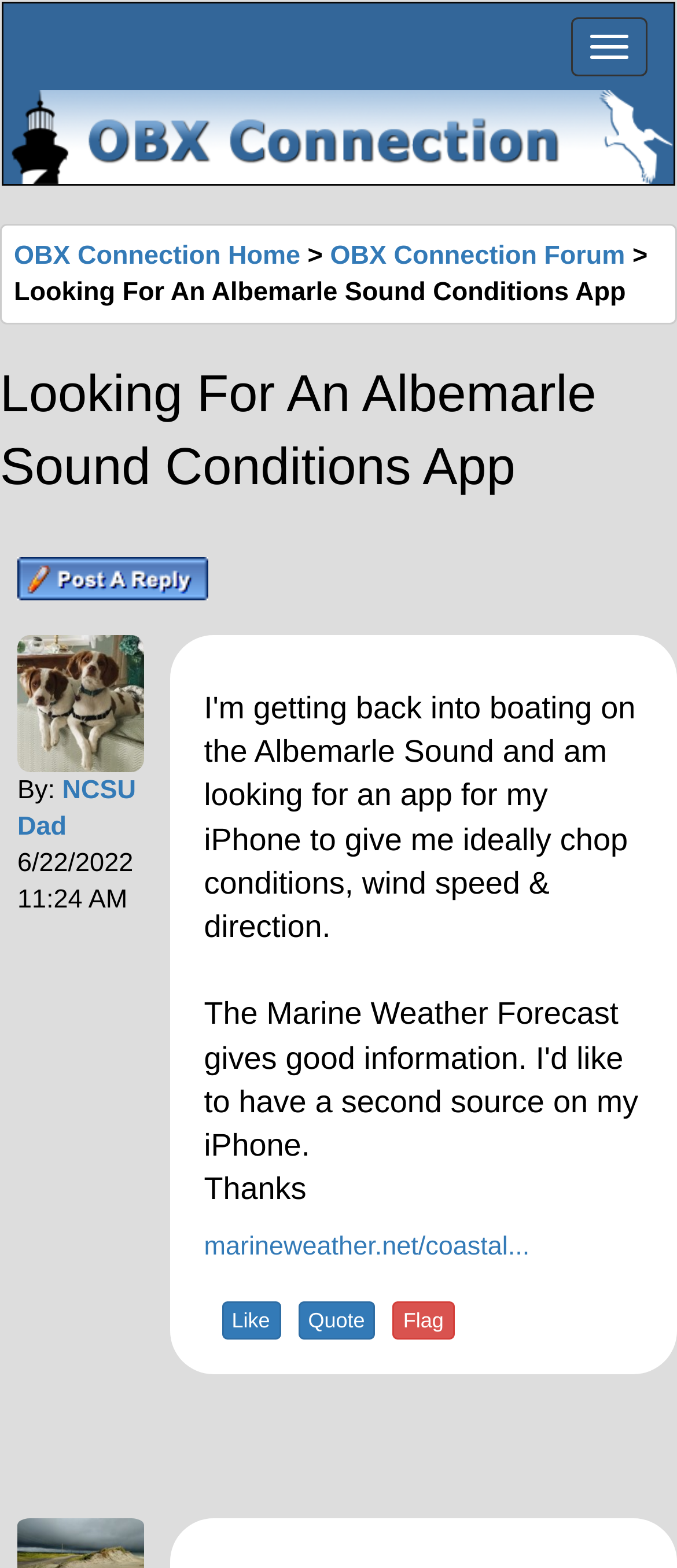Locate the UI element that matches the description Quote in the webpage screenshot. Return the bounding box coordinates in the format (top-left x, top-left y, bottom-right x, bottom-right y), with values ranging from 0 to 1.

[0.44, 0.83, 0.554, 0.855]